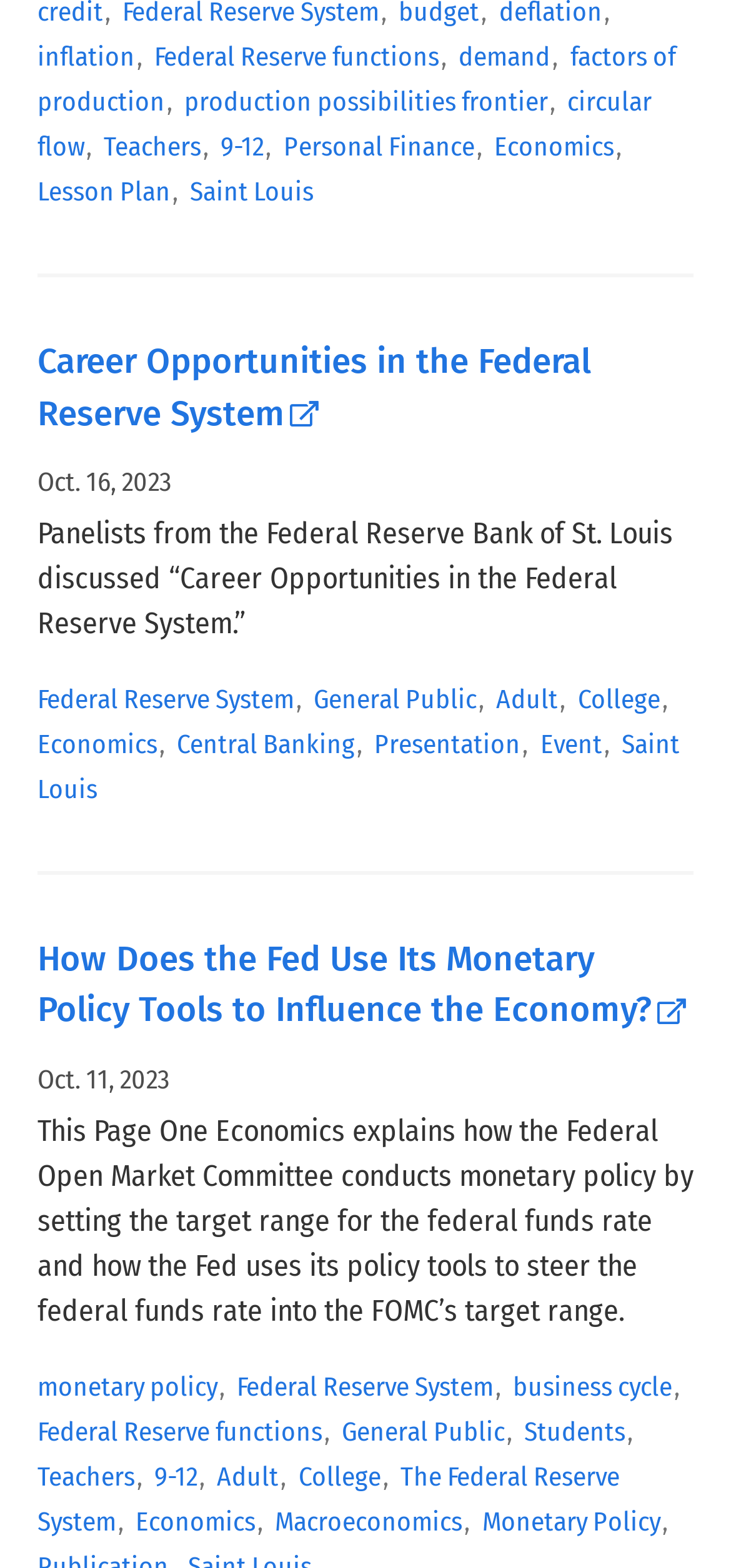What is the target range set by the Federal Open Market Committee?
Answer the question with a single word or phrase, referring to the image.

federal funds rate